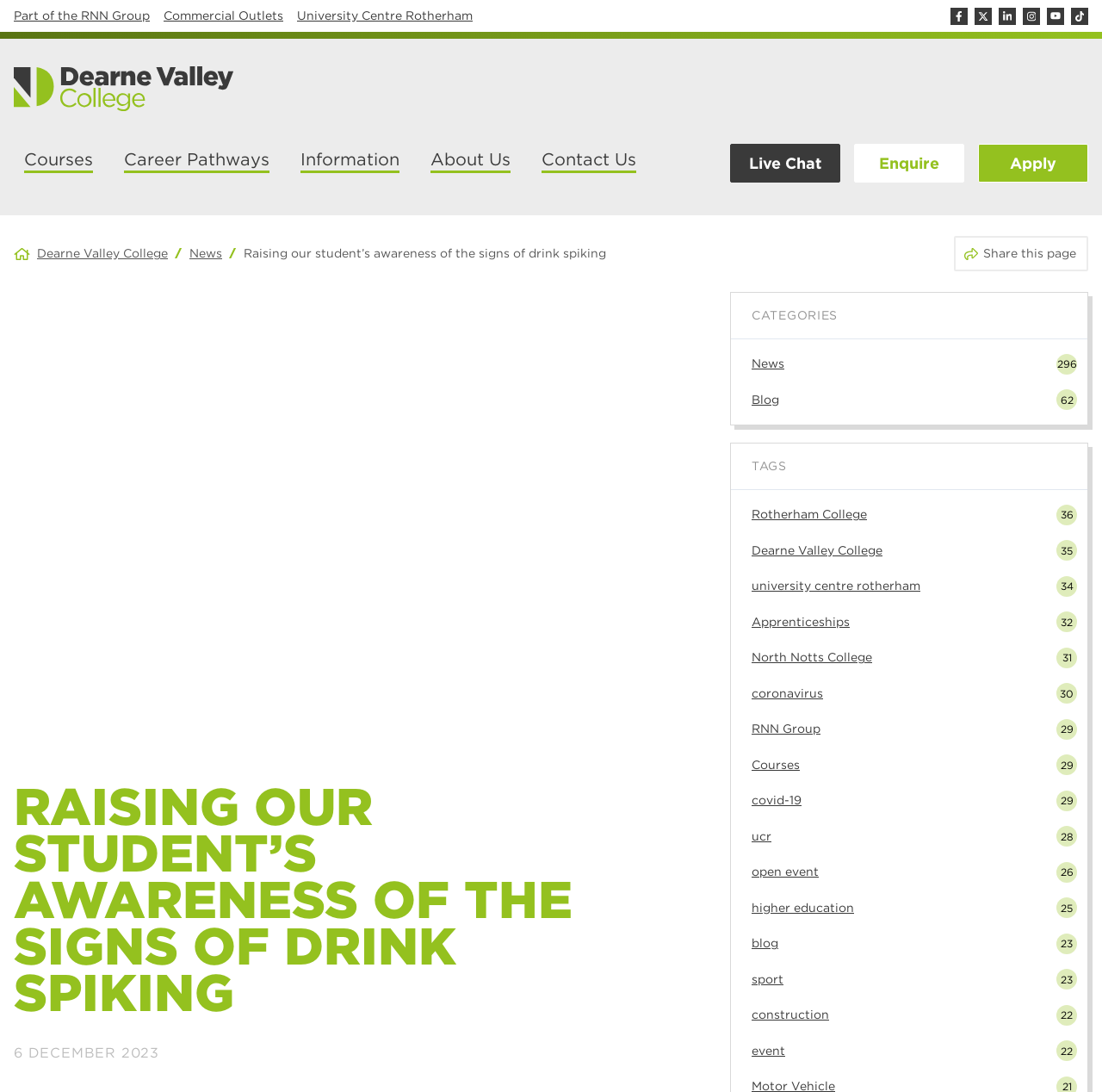Specify the bounding box coordinates of the area to click in order to follow the given instruction: "Share this page."

[0.865, 0.217, 0.96, 0.232]